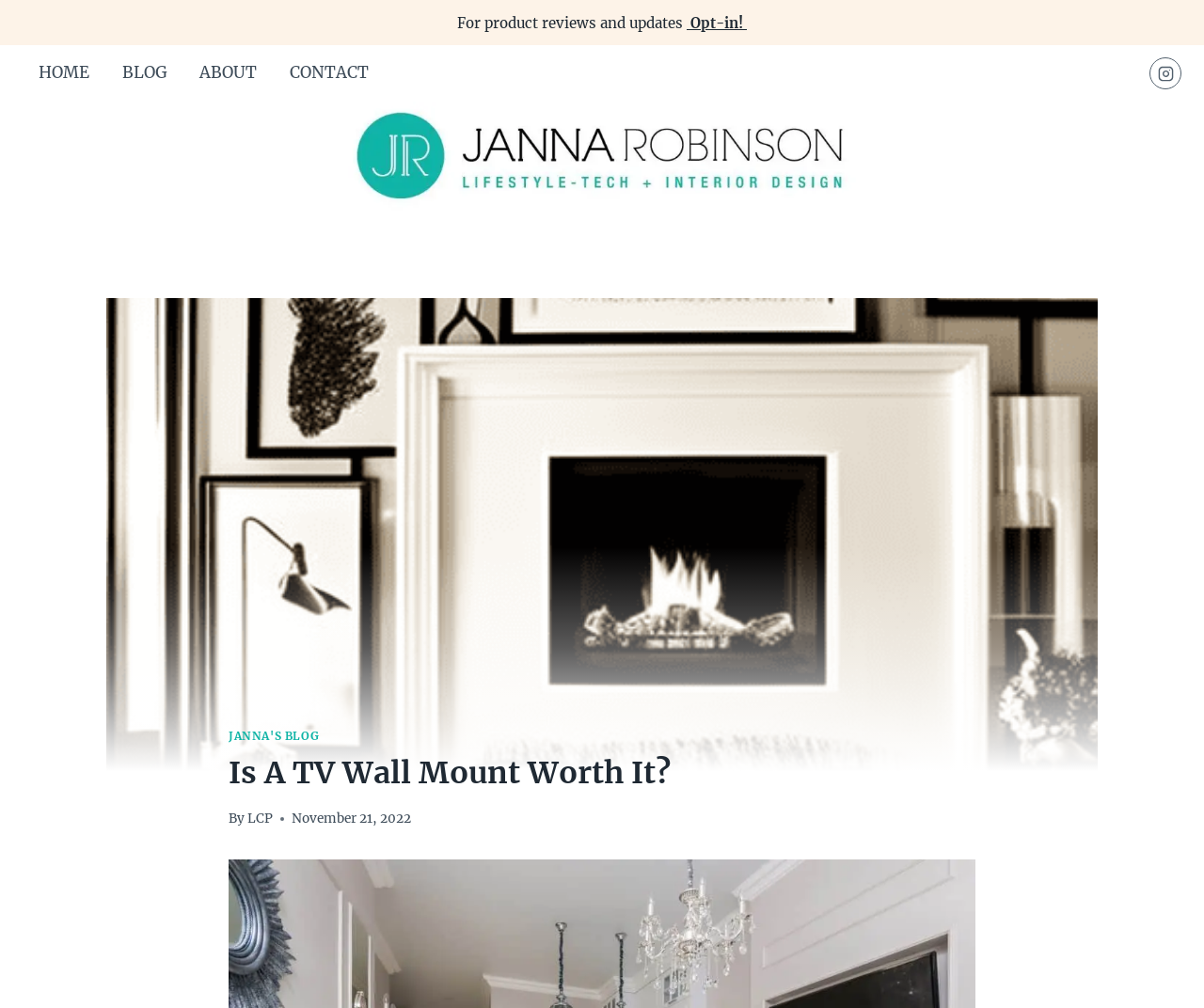Find the bounding box of the UI element described as follows: "BLOG".

[0.088, 0.051, 0.152, 0.095]